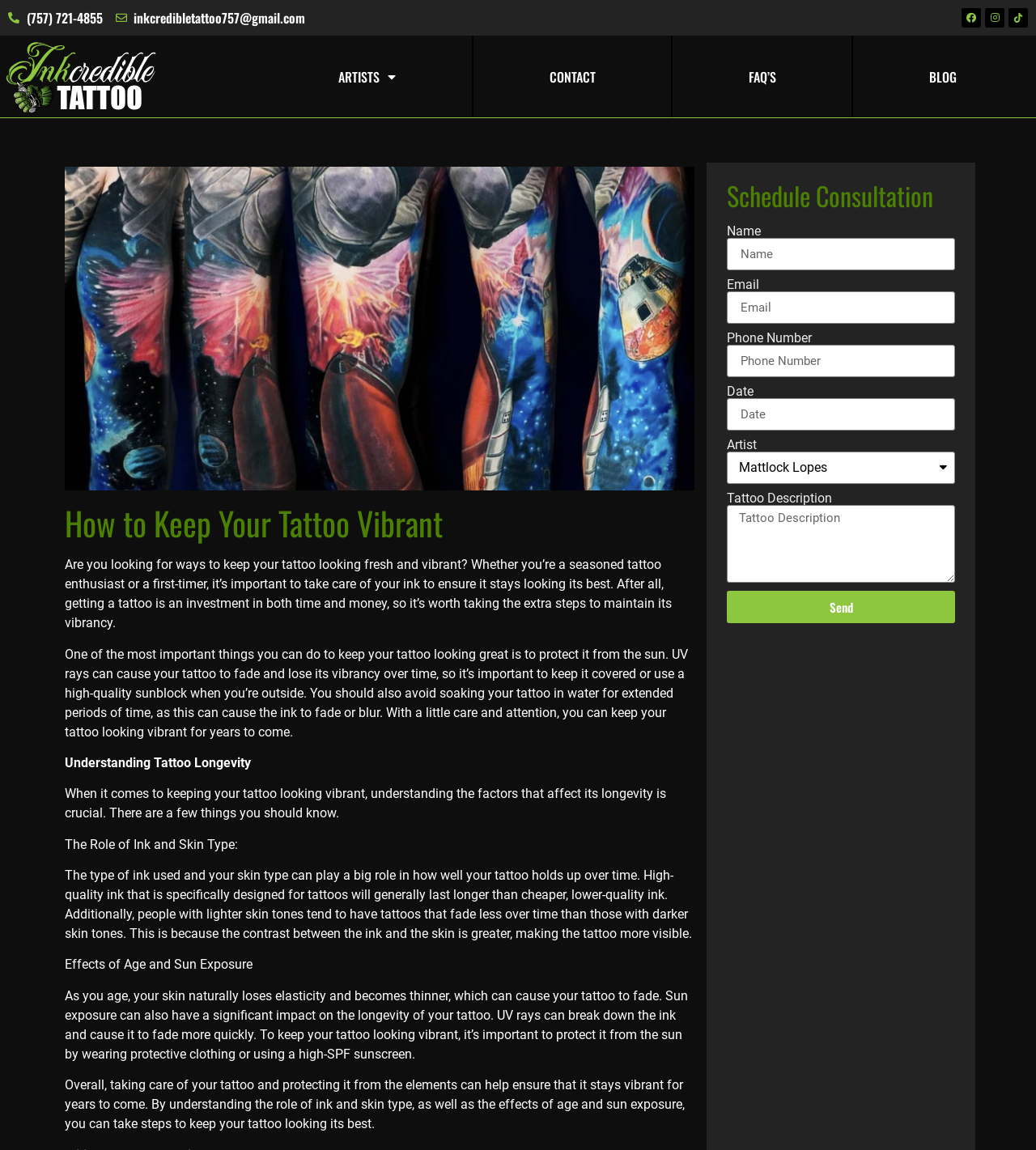What is the purpose of the 'Schedule Consultation' section? Analyze the screenshot and reply with just one word or a short phrase.

To schedule a consultation with a tattoo artist